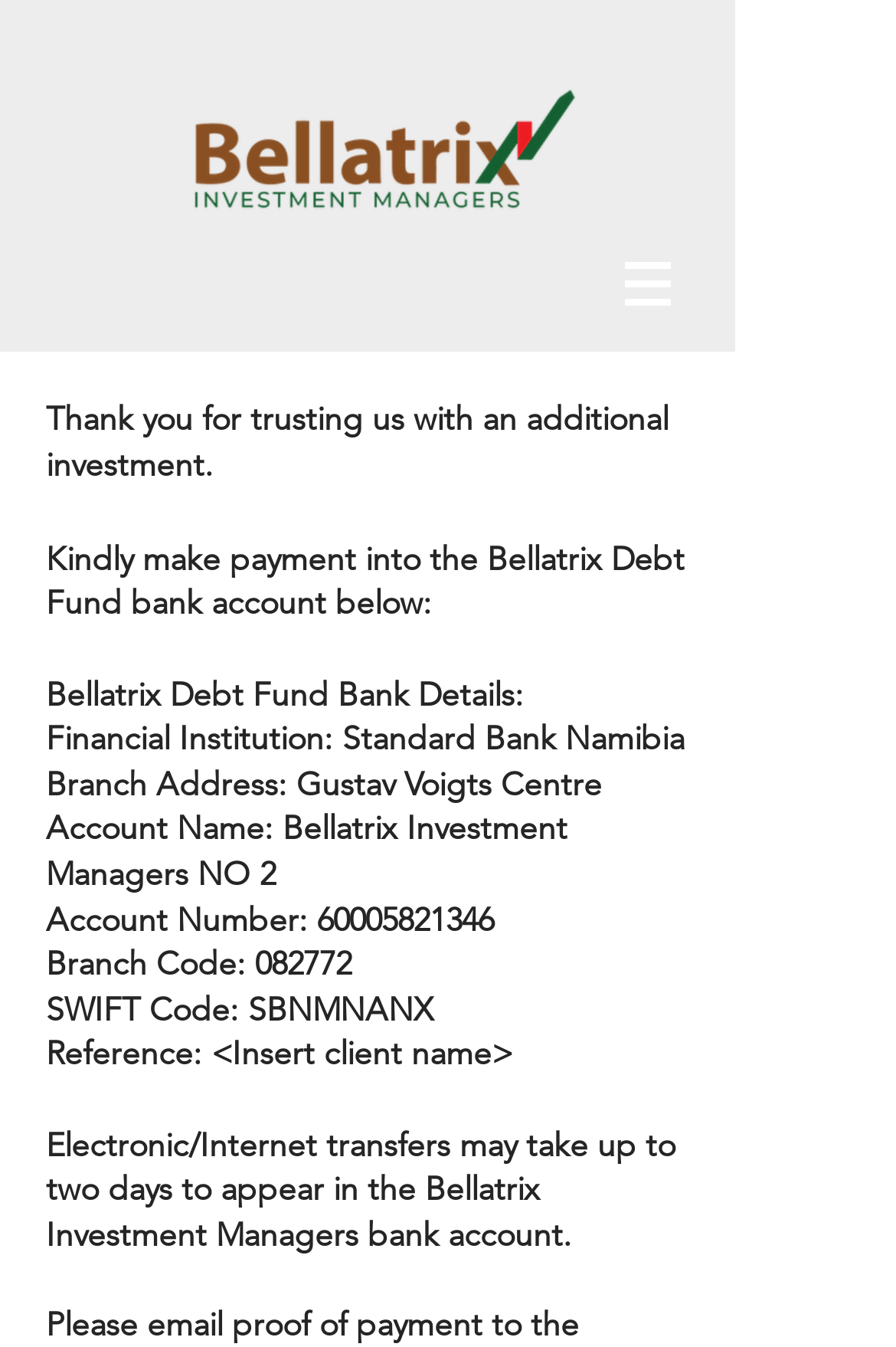Create an elaborate caption for the webpage.

The webpage is about Bank Details for Bellatrix Investment. At the top left, there is a logo of Bellatrix Investment Managers. To the right of the logo, there is a navigation menu labeled "Site" with a dropdown button. 

Below the navigation menu, there is a paragraph of text that starts with "Thank you for trusting us with an additional investment." and continues to the next line "Kindly make payment into the Bellatrix Debt Fund bank account below:". 

Below this paragraph, there is a section labeled "Bank Details:" that provides information about the bank account. The details include the financial institution, branch address, account name, account number, branch code, SWIFT code, and a reference field. 

At the bottom of the page, there is a note that informs users that electronic or internet transfers may take up to two days to appear in the Bellatrix Investment Managers bank account.